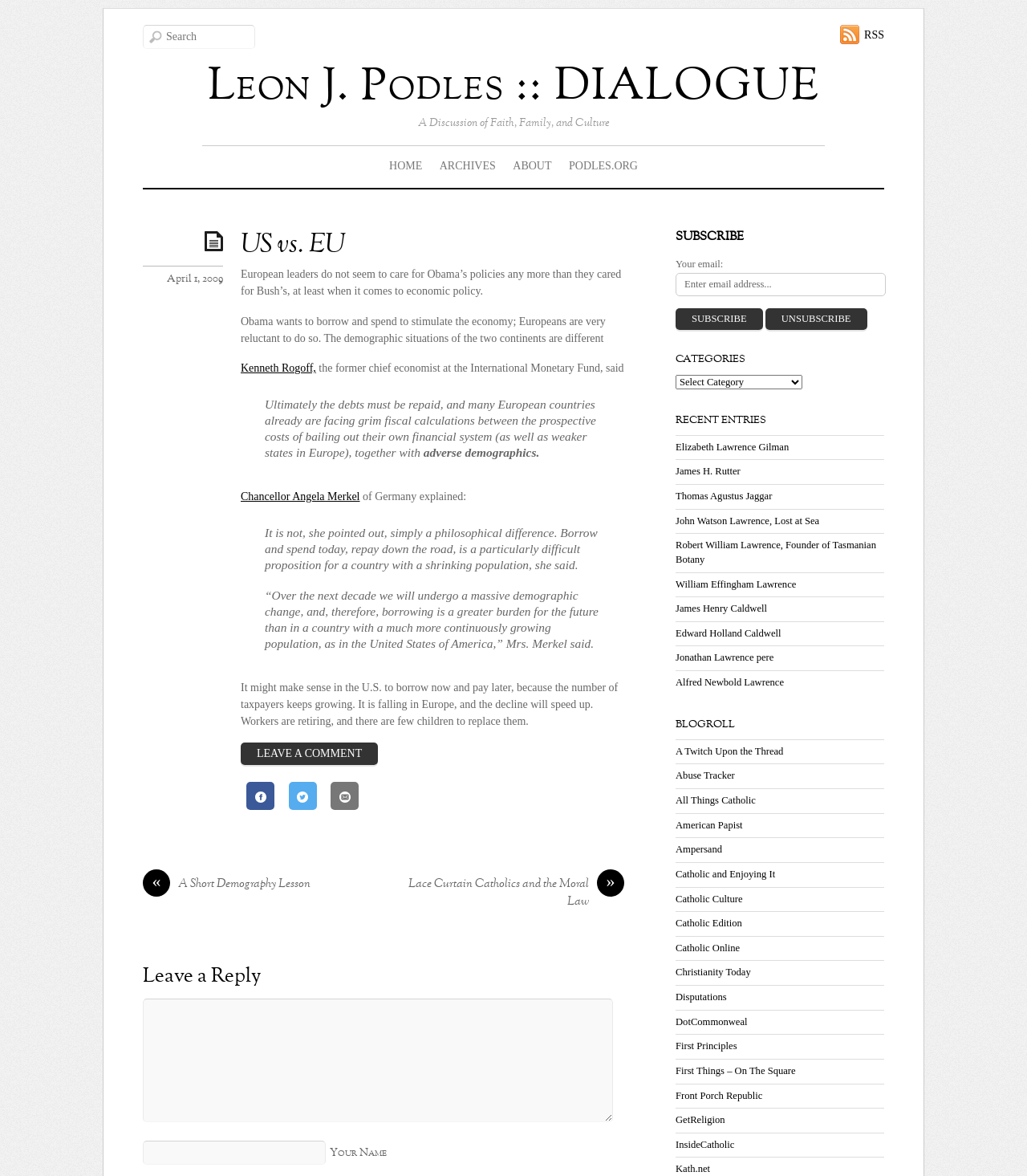Please indicate the bounding box coordinates of the element's region to be clicked to achieve the instruction: "Subscribe to the newsletter". Provide the coordinates as four float numbers between 0 and 1, i.e., [left, top, right, bottom].

[0.658, 0.262, 0.743, 0.28]